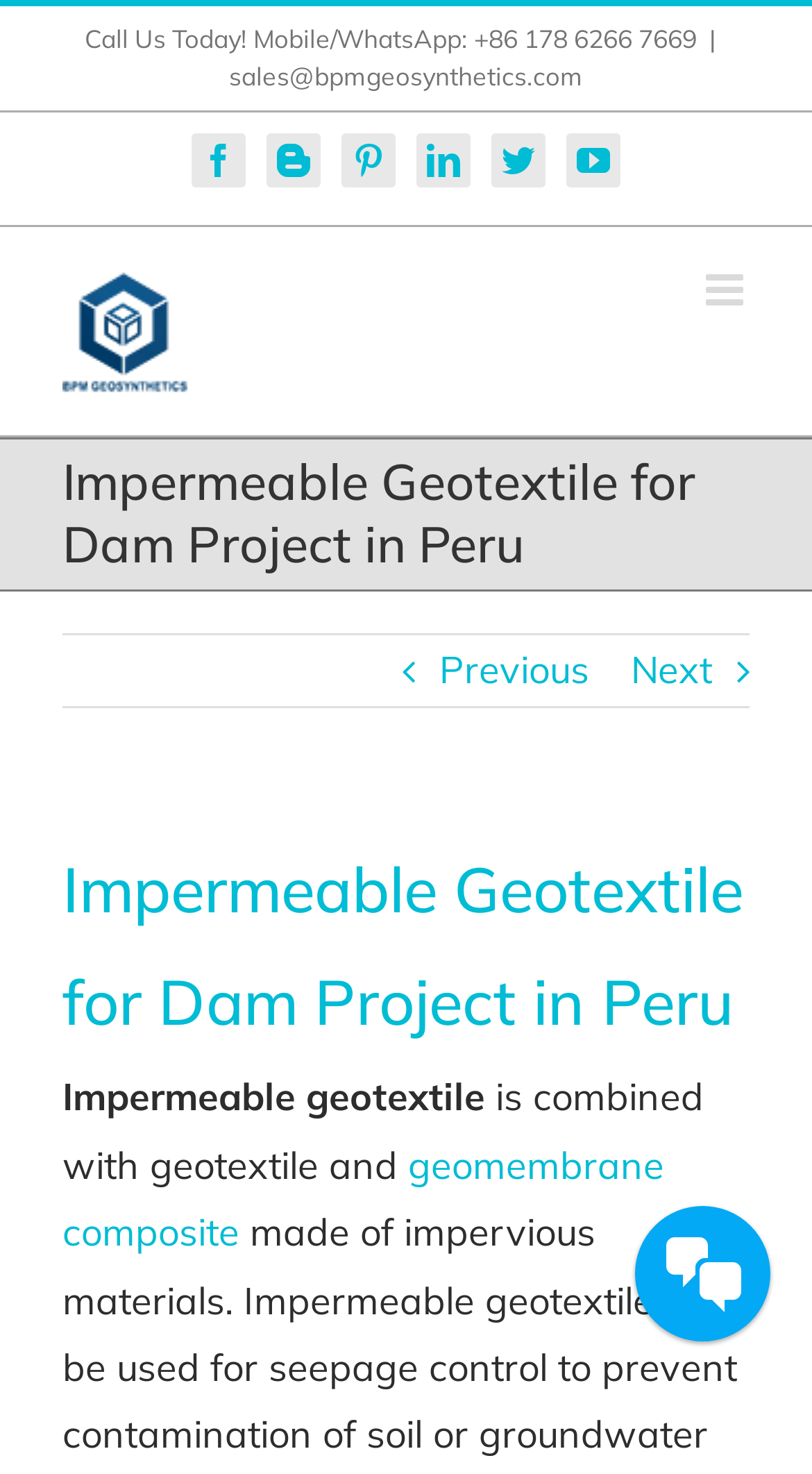How many social media links are there? Observe the screenshot and provide a one-word or short phrase answer.

6